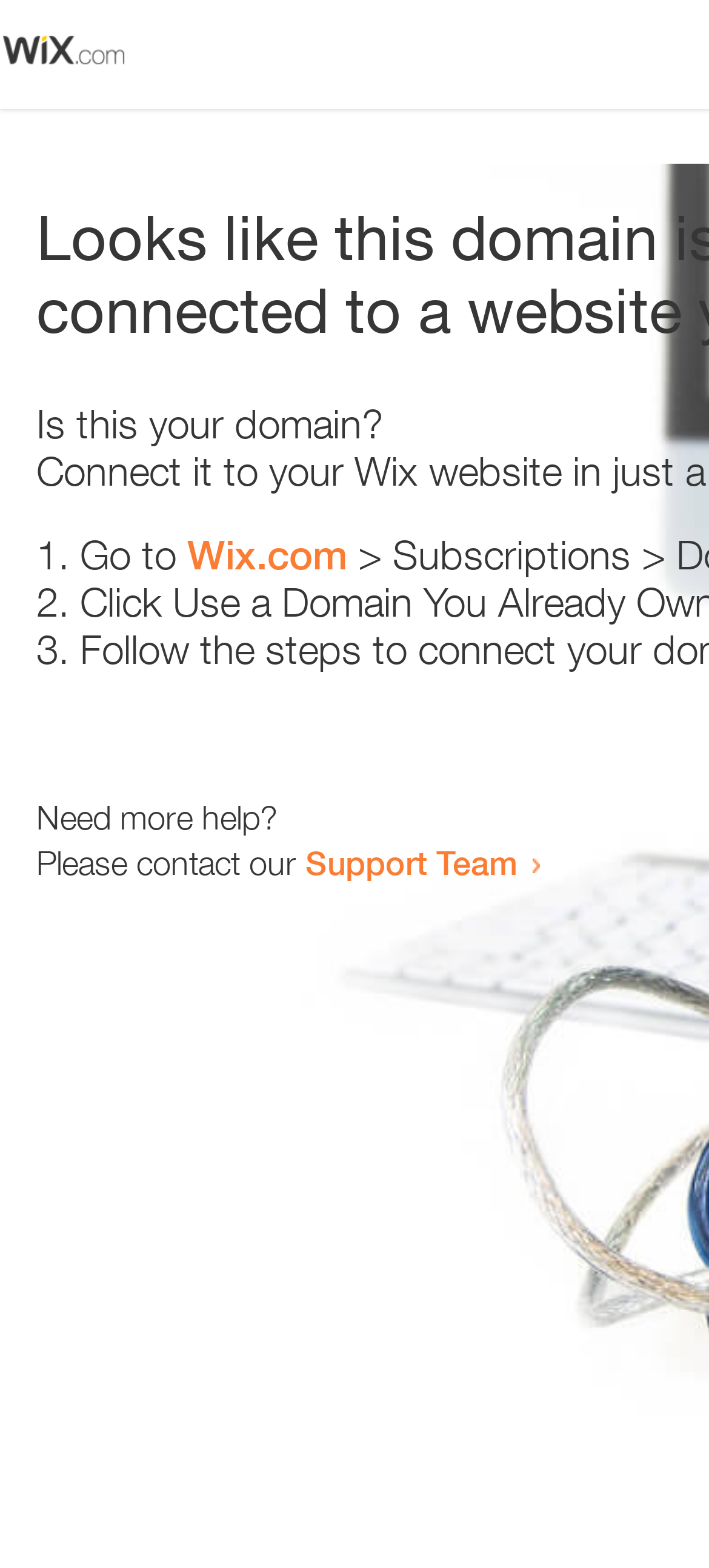Use a single word or phrase to answer the question:
What is the domain mentioned in the webpage?

Wix.com